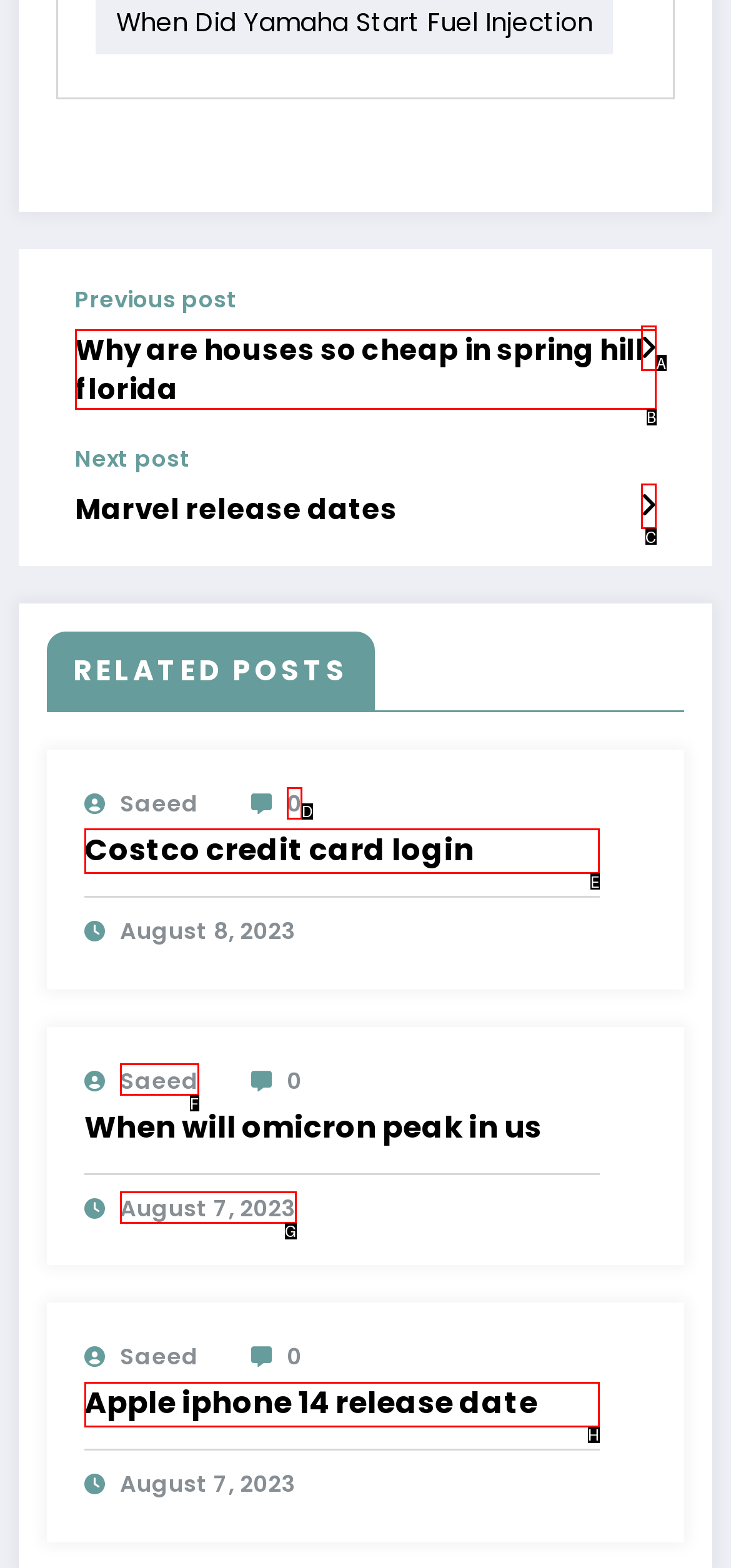Match the option to the description: Apple iphone 14 release date
State the letter of the correct option from the available choices.

H